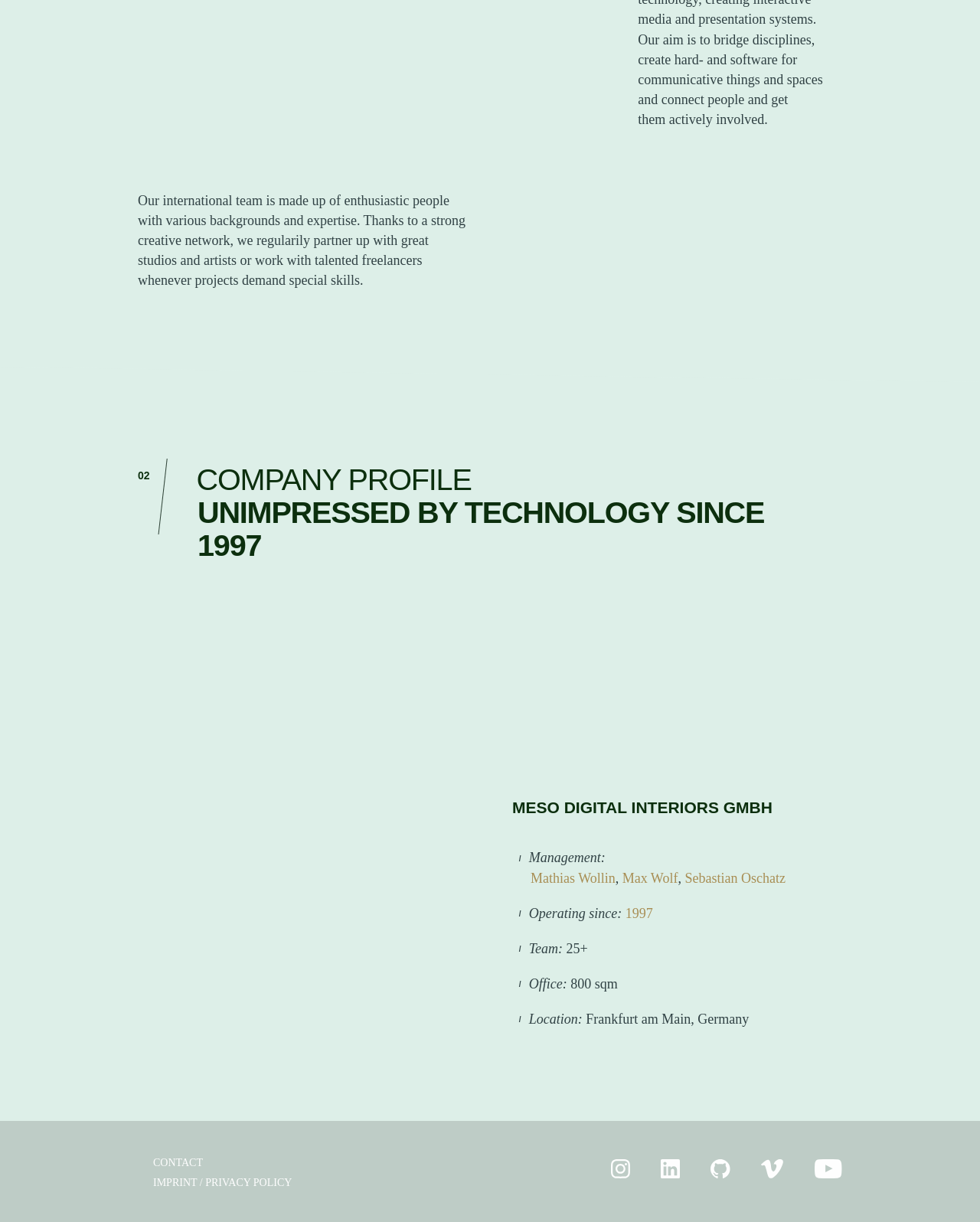Identify the bounding box coordinates of the part that should be clicked to carry out this instruction: "Learn about management".

[0.54, 0.696, 0.618, 0.708]